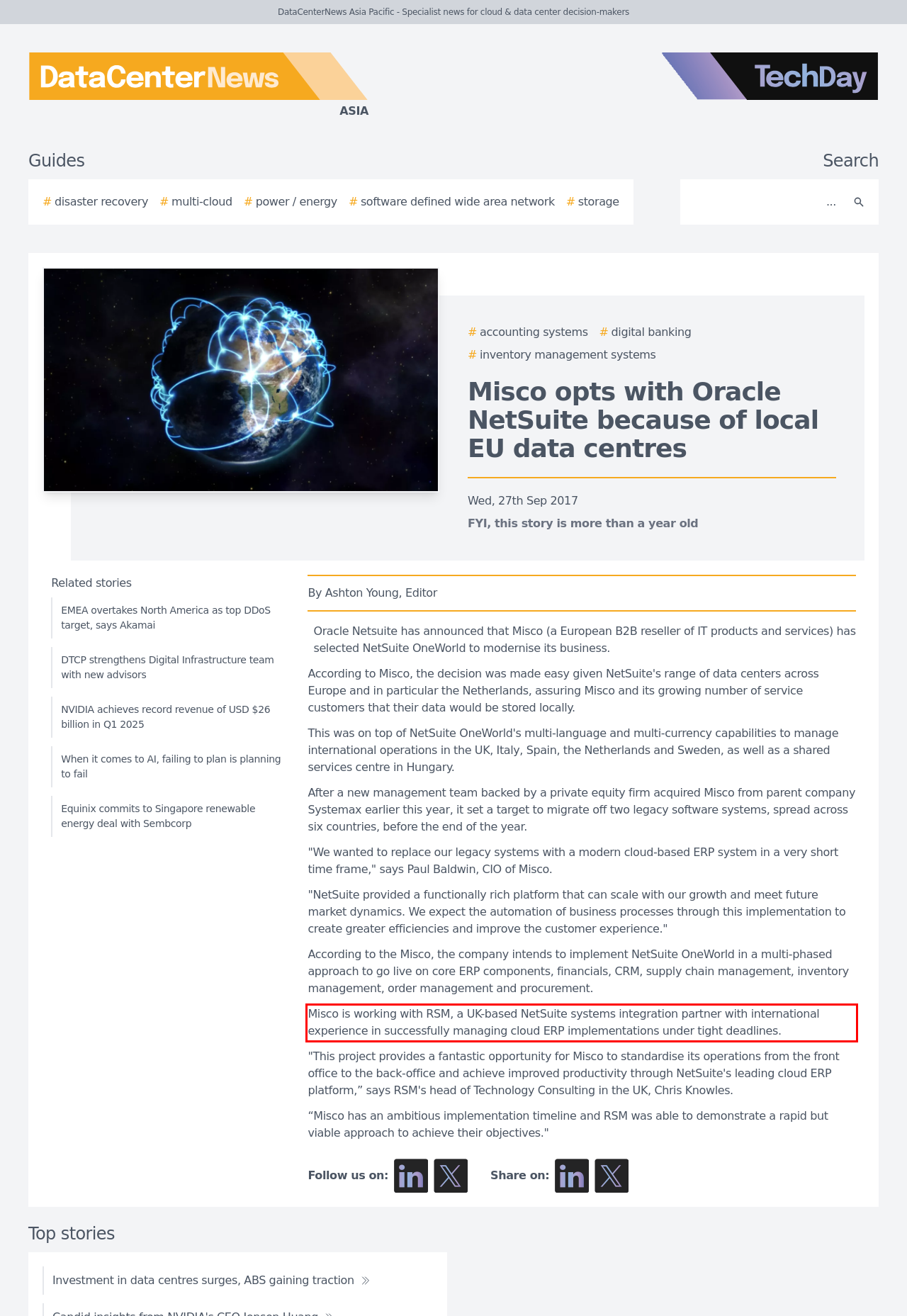By examining the provided screenshot of a webpage, recognize the text within the red bounding box and generate its text content.

Misco is working with RSM, a UK-based NetSuite systems integration partner with international experience in successfully managing cloud ERP implementations under tight deadlines.